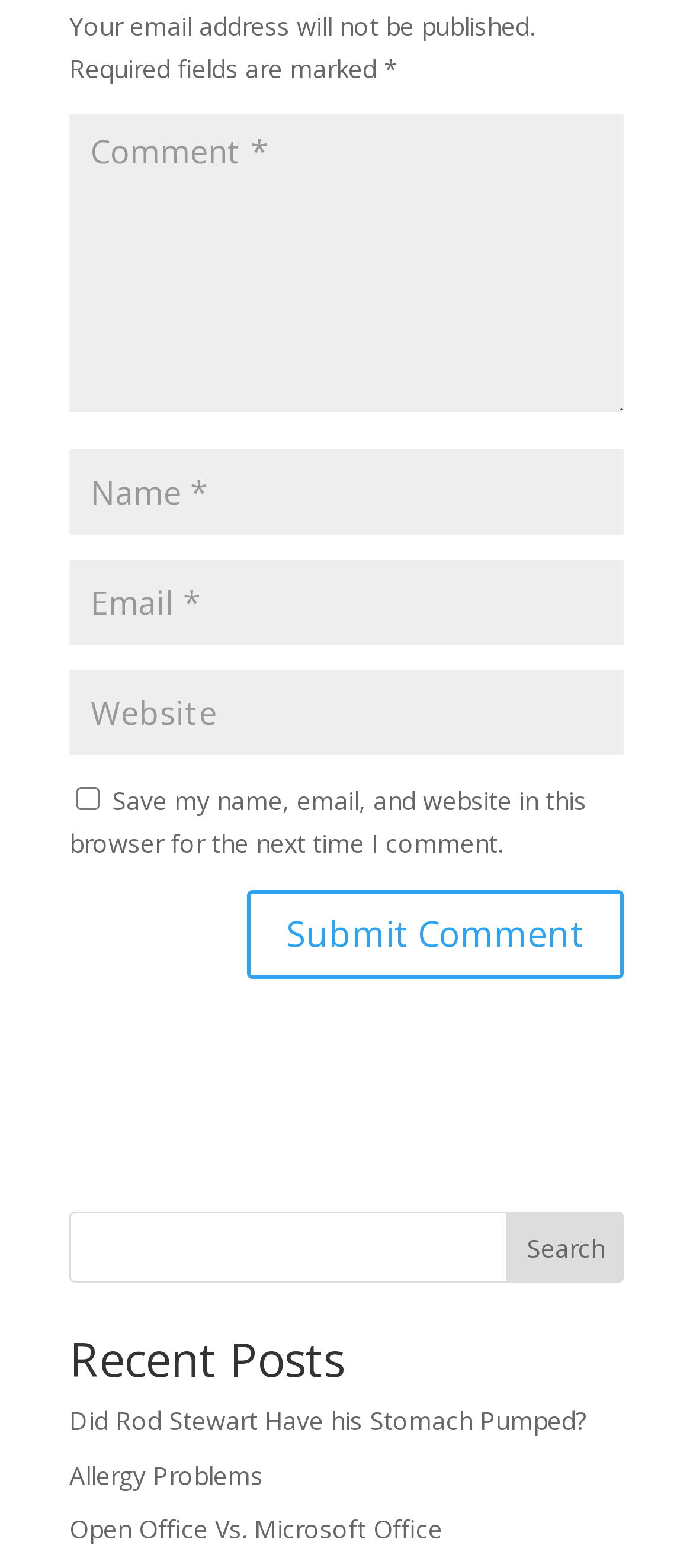Find the bounding box coordinates for the area you need to click to carry out the instruction: "Enter a comment". The coordinates should be four float numbers between 0 and 1, indicated as [left, top, right, bottom].

[0.1, 0.073, 0.9, 0.263]